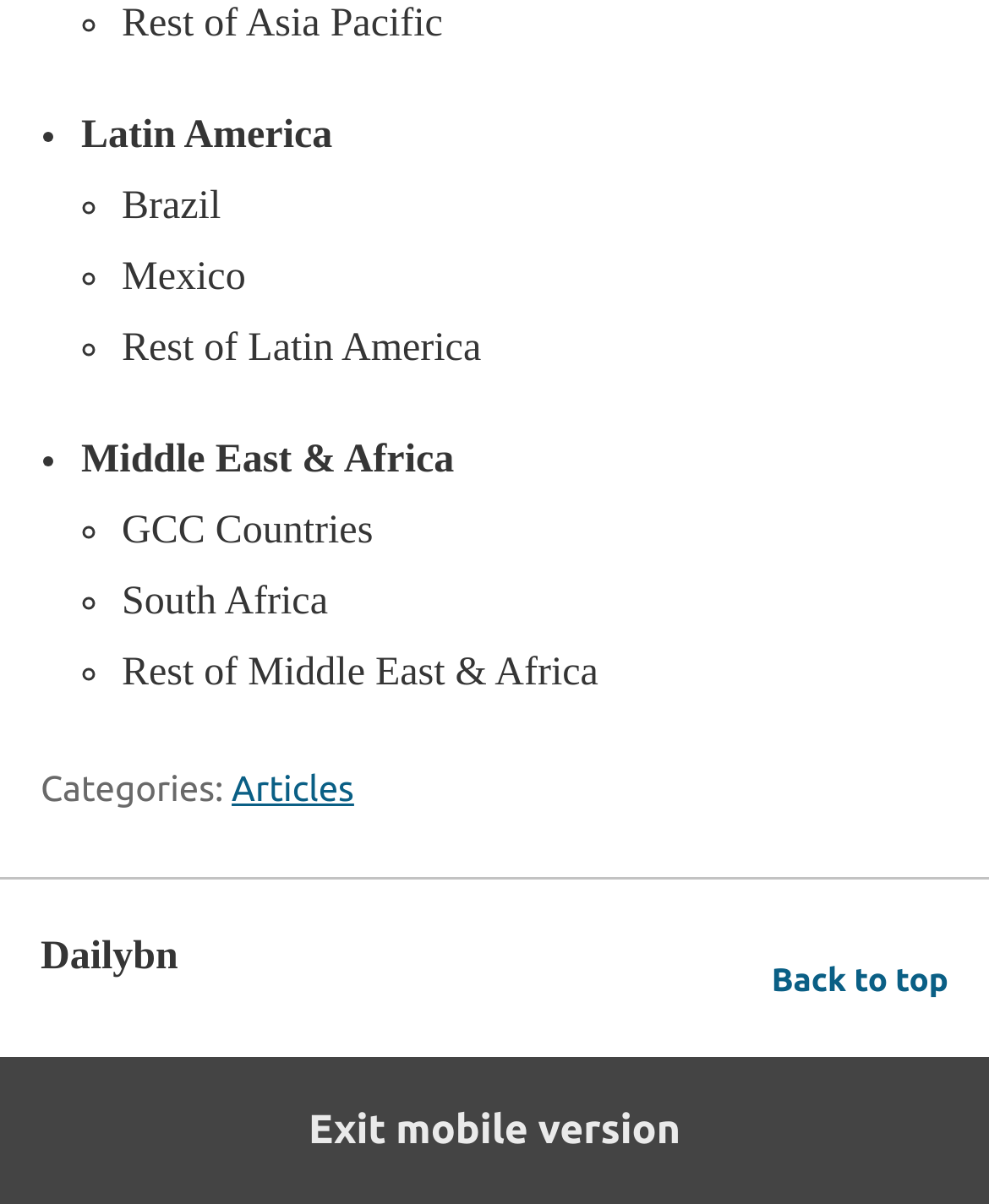Provide your answer in one word or a succinct phrase for the question: 
What is the category listed in the footer section?

Articles